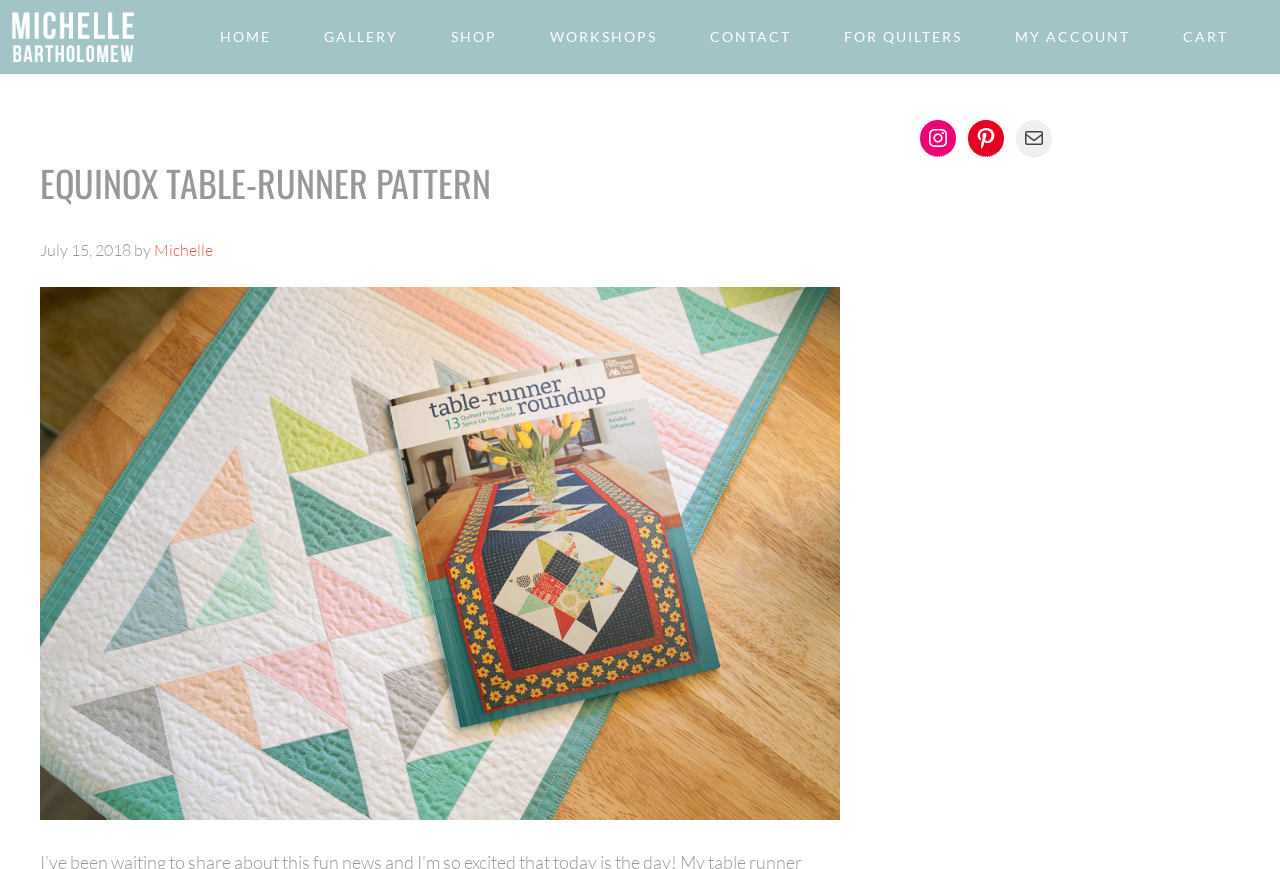Carefully examine the image and provide an in-depth answer to the question: How many main navigation links are there?

I counted the number of main navigation links at the top of the page, which are HOME, GALLERY, SHOP, WORKSHOPS, CONTACT, FOR QUILTERS, and MY ACCOUNT.